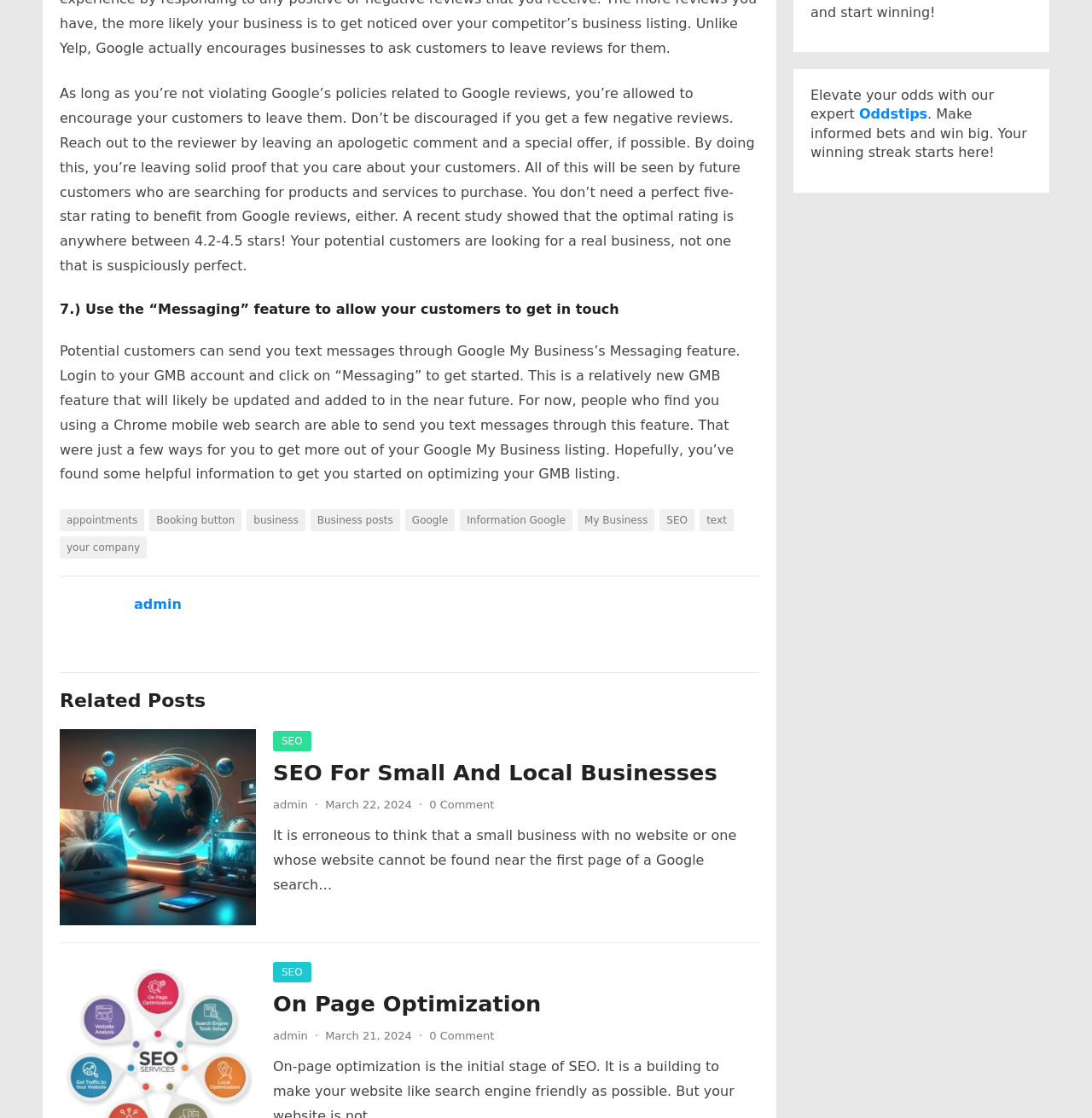What is the date of the article 'On Page Optimization'?
Analyze the image and provide a thorough answer to the question.

The webpage has a static text 'March 21, 2024' next to the heading 'On Page Optimization', which indicates the date of the article.